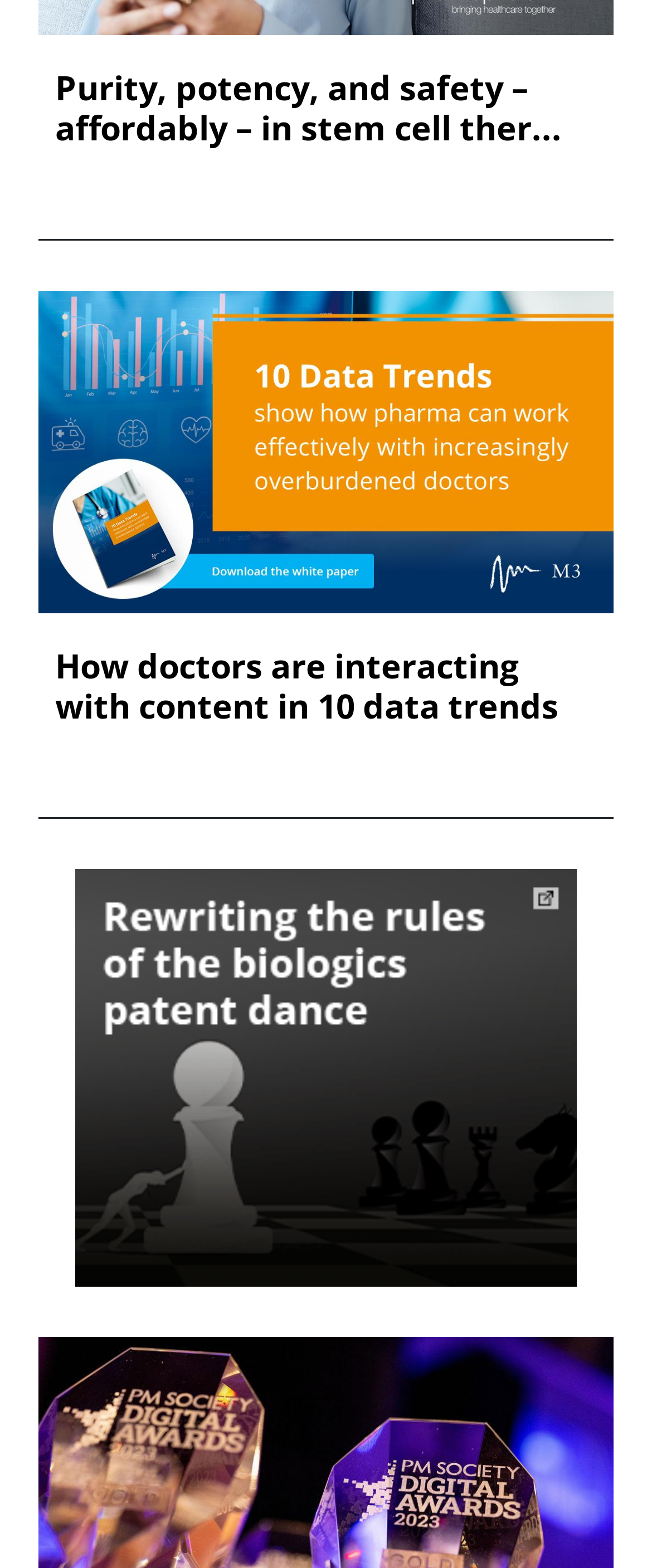Answer the question below in one word or phrase:
What is the position of the image on the webpage?

Above the middle